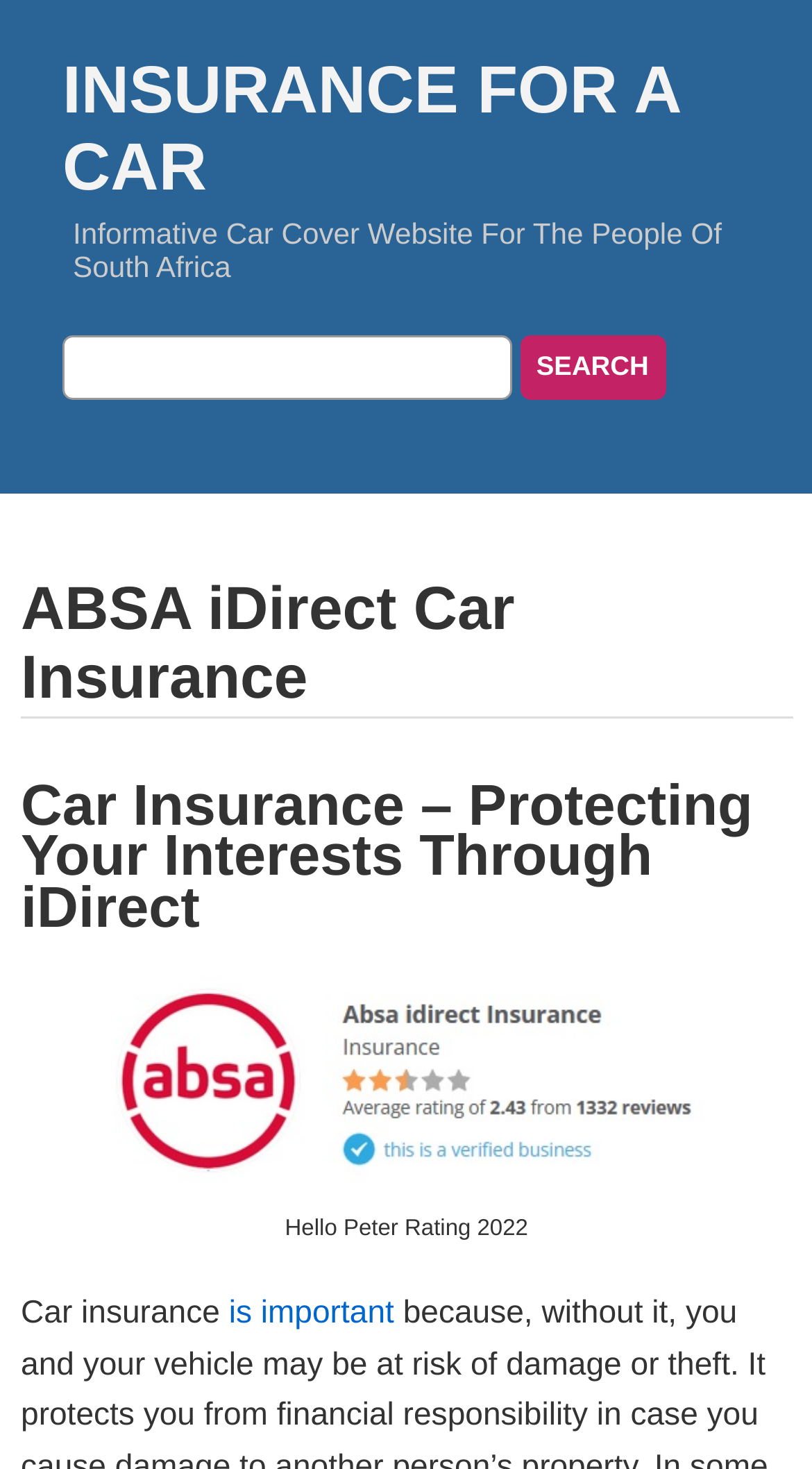What is the importance of car insurance?
From the details in the image, provide a complete and detailed answer to the question.

The webpage has a heading 'Car Insurance – Protecting Your Interests Through iDirect' which suggests that car insurance is important for protecting one's interests.